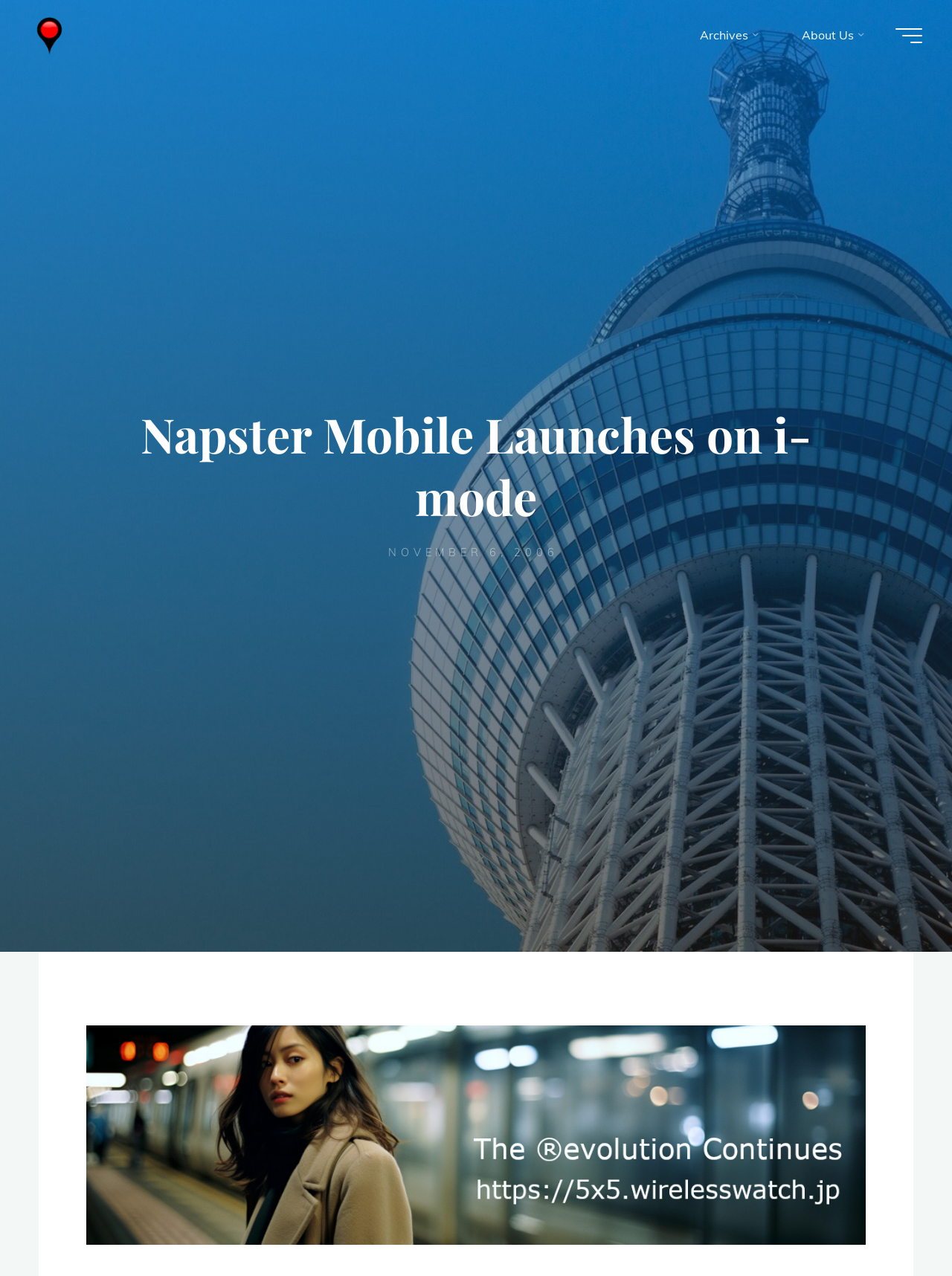Reply to the question below using a single word or brief phrase:
How many links are in the complementary section?

1